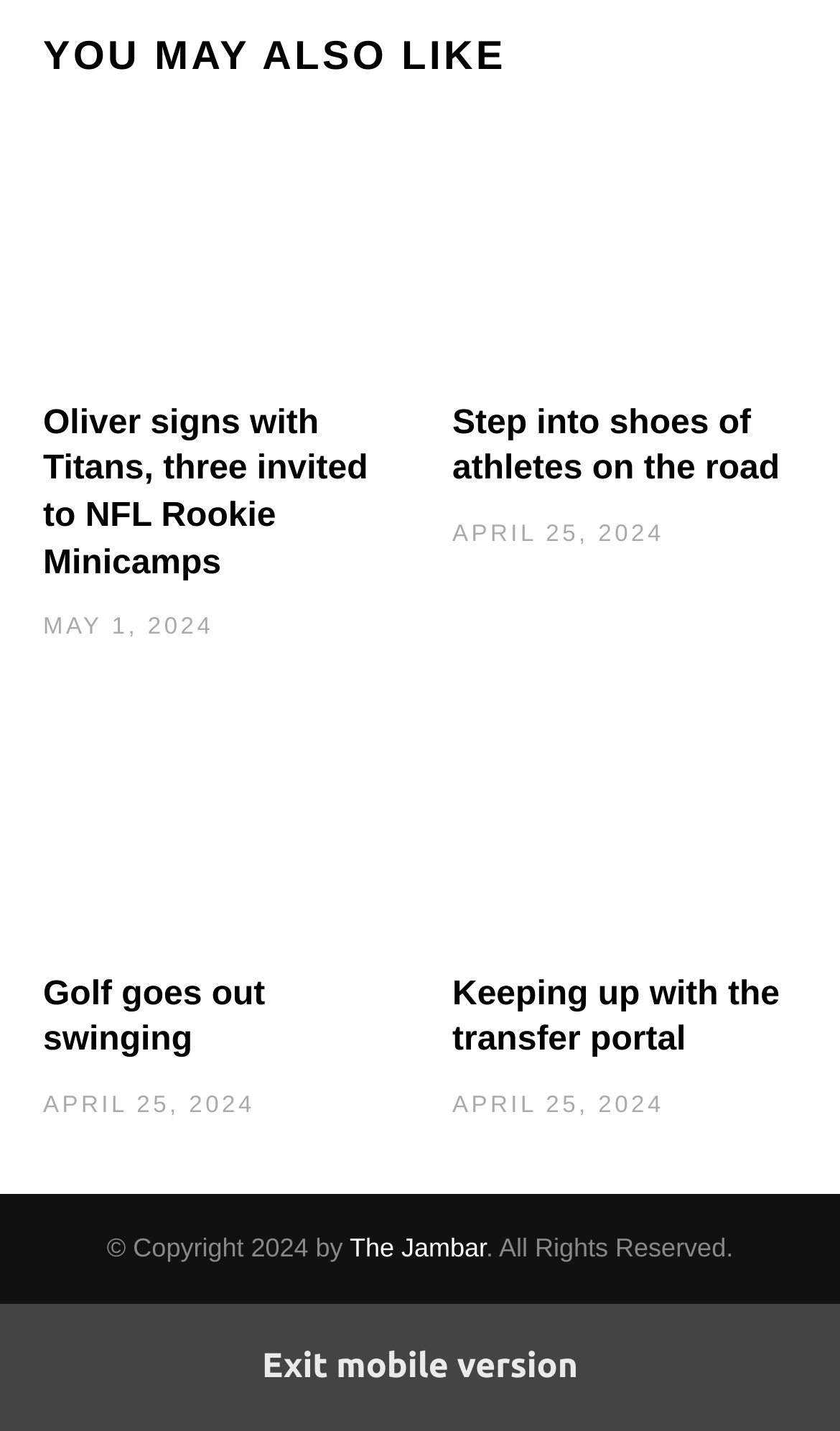Use a single word or phrase to respond to the question:
What is the heading above the articles?

YOU MAY ALSO LIKE